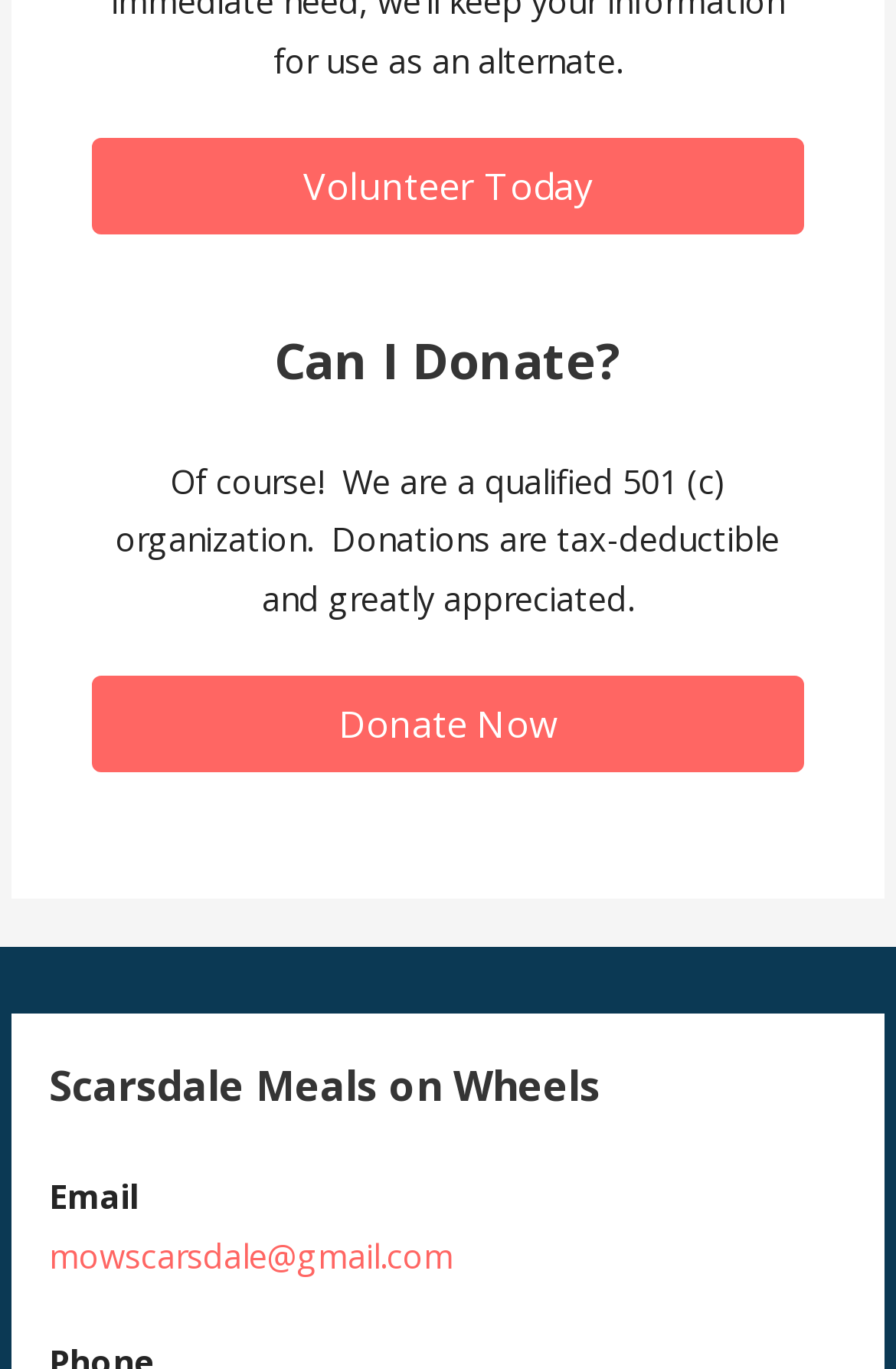Bounding box coordinates are specified in the format (top-left x, top-left y, bottom-right x, bottom-right y). All values are floating point numbers bounded between 0 and 1. Please provide the bounding box coordinate of the region this sentence describes: Volunteer Today

[0.102, 0.101, 0.898, 0.171]